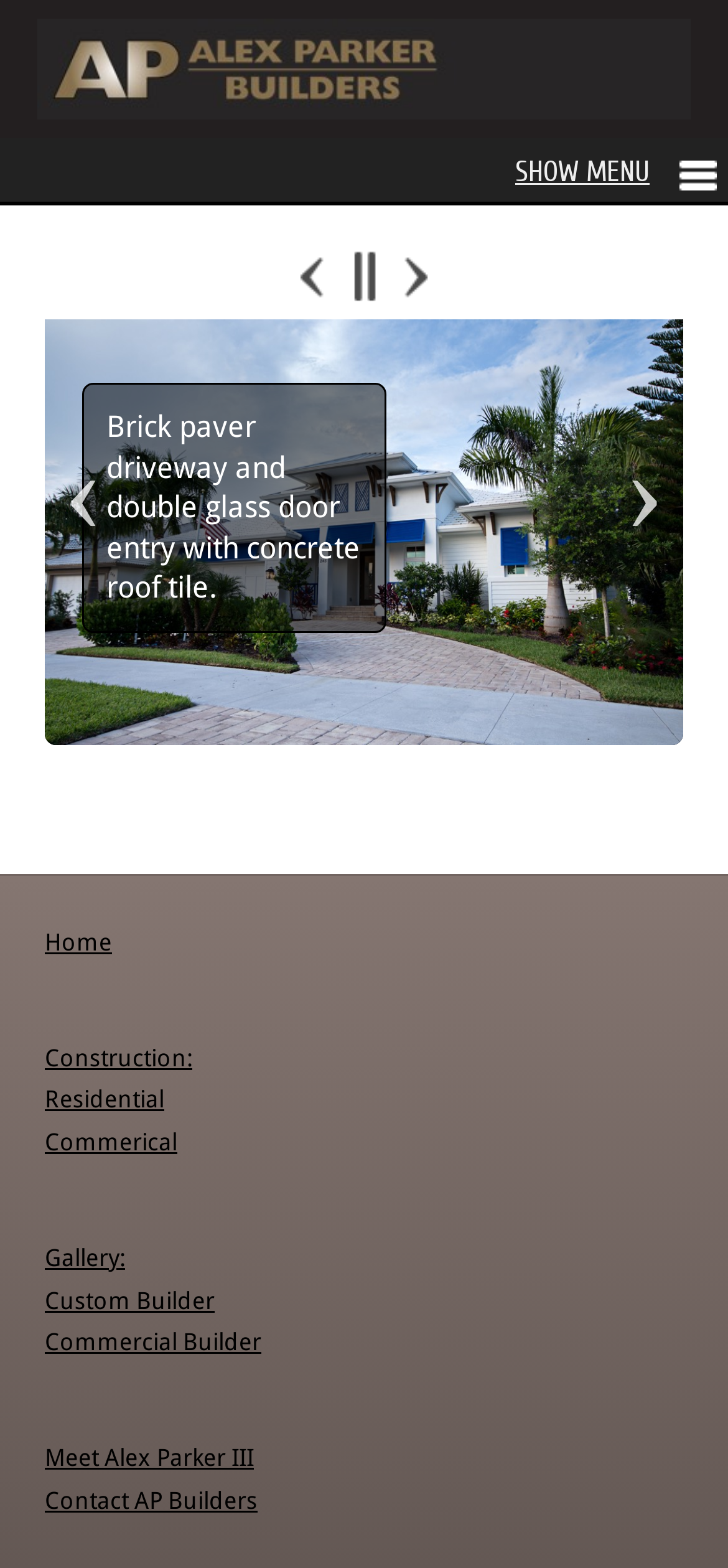Pinpoint the bounding box coordinates of the element to be clicked to execute the instruction: "Pause the slideshow".

[0.468, 0.159, 0.532, 0.193]